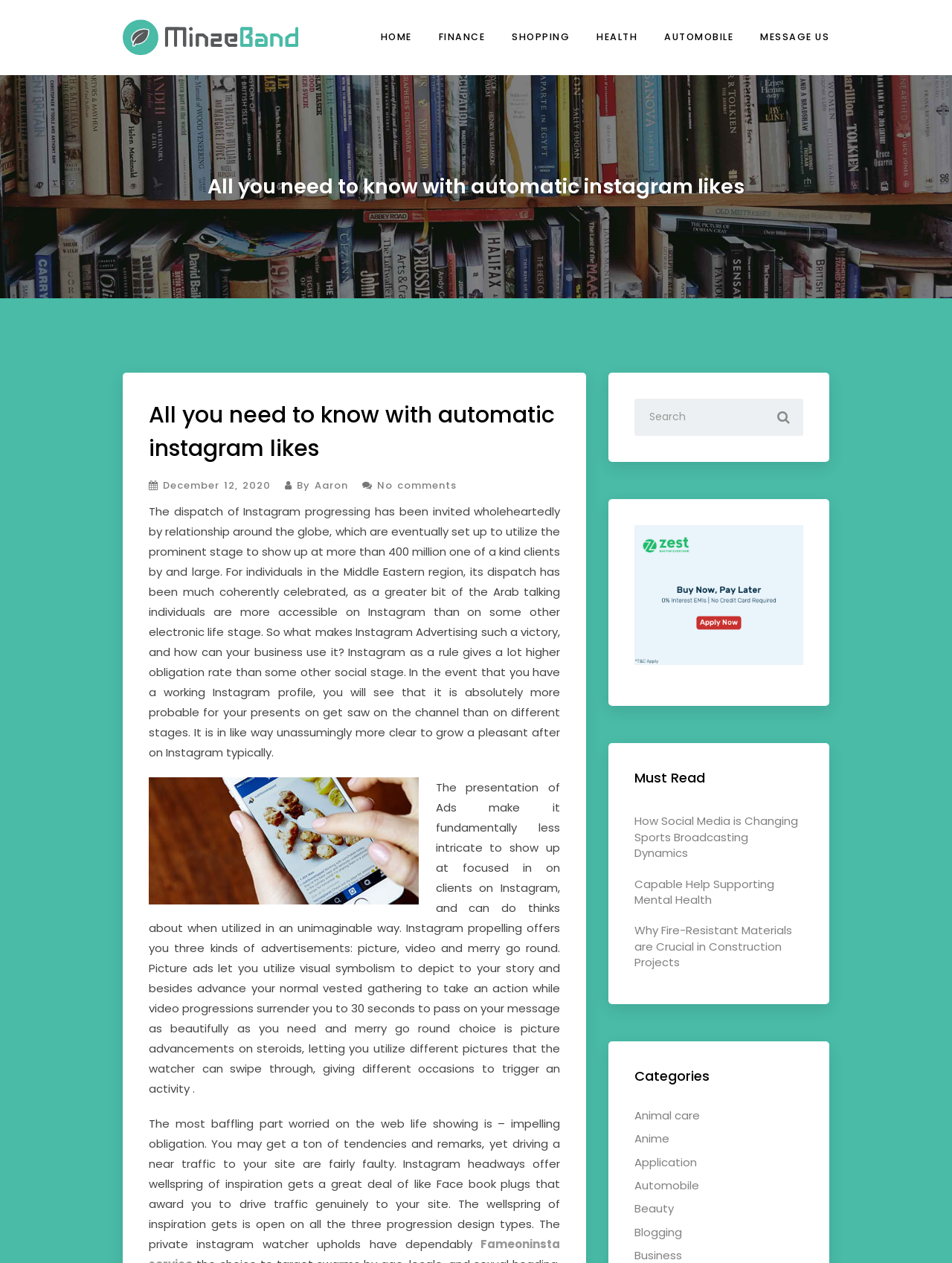Create an in-depth description of the webpage, covering main sections.

This webpage is about automatic Instagram likes and ratio interpretation. At the top, there is a logo with the text "Ratio Interpretation" and a navigation menu with links to "HOME", "FINANCE", "SHOPPING", "HEALTH", "AUTOMOBILE", and "MESSAGE US". 

Below the navigation menu, there is a heading that reads "All you need to know with automatic instagram likes". Next to it, there is a time stamp indicating the date "December 12, 2020" and the author's name "Aaron". 

The main content of the webpage is an article that discusses the benefits of Instagram advertising, including its high engagement rate and ability to target specific audiences. The article is divided into several paragraphs, with an image of "Get Insta Likes" in between. 

On the right side of the webpage, there is a search box and a button with a magnifying glass icon. Below it, there are links to related articles under the heading "Must Read", including "How Social Media is Changing Sports Broadcasting Dynamics", "Capable Help Supporting Mental Health", and "Why Fire-Resistant Materials are Crucial in Construction Projects". 

Further down, there is a section with links to different categories, including "Animal care", "Anime", "Application", "Automobile", "Beauty", and "Blogging".